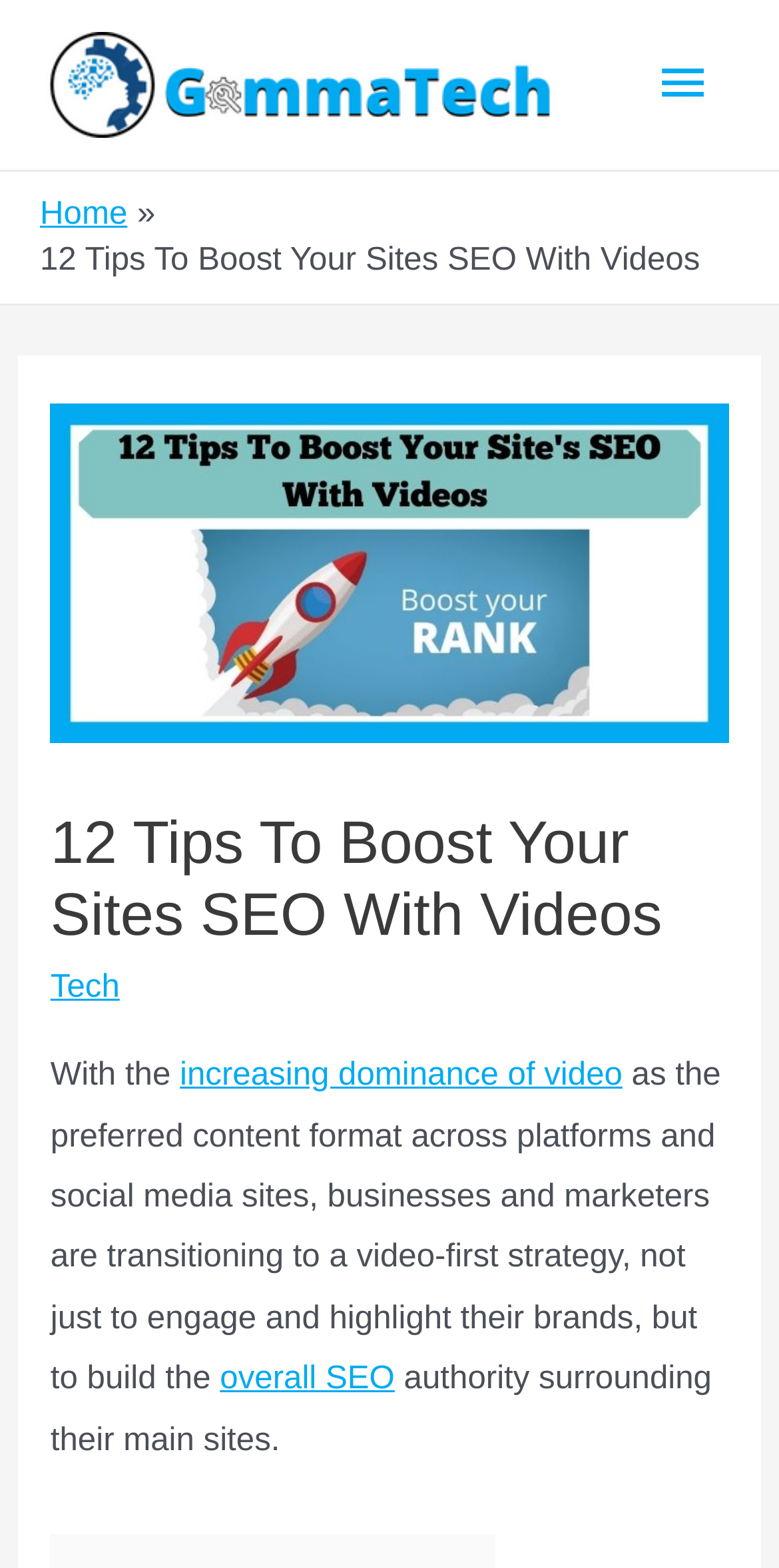Please find the main title text of this webpage.

12 Tips To Boost Your Sites SEO With Videos